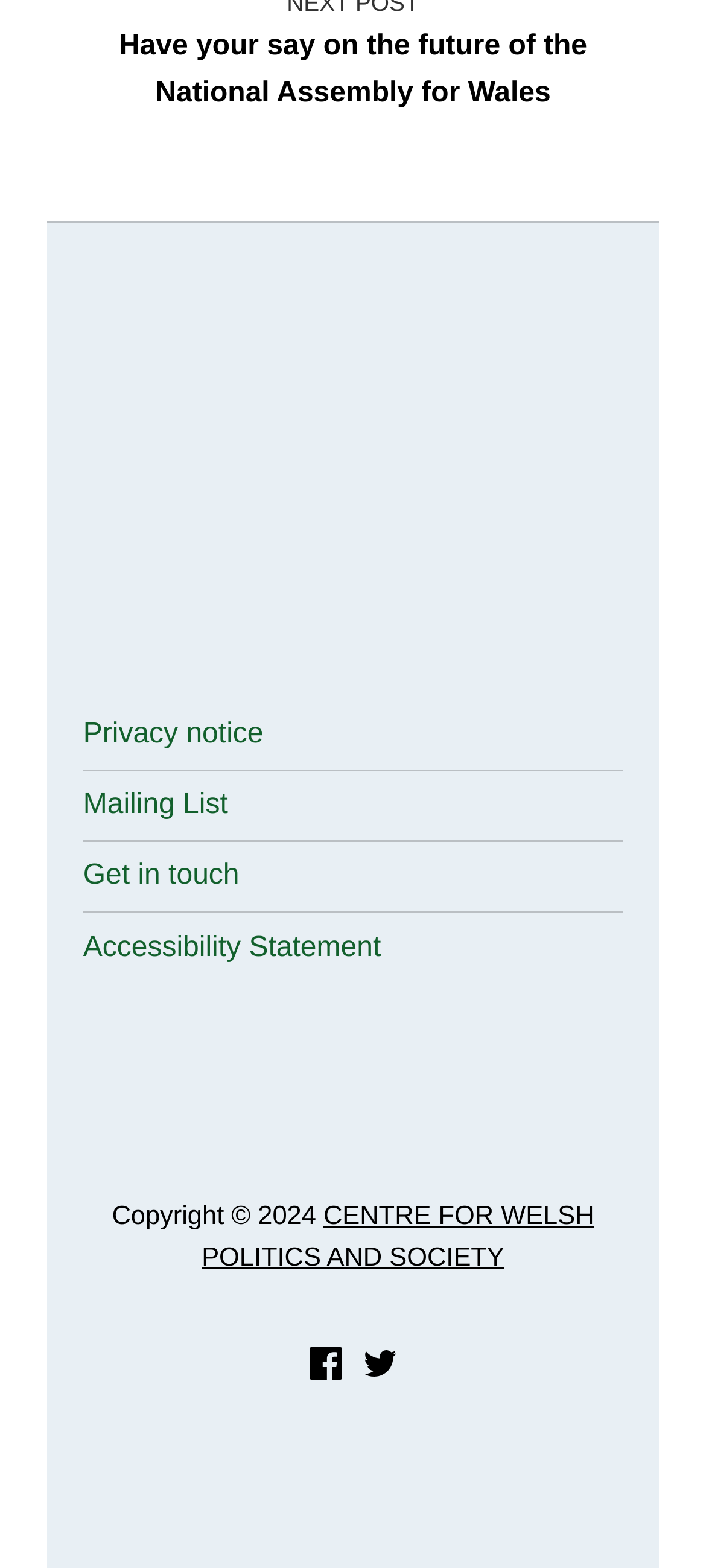Please locate the bounding box coordinates for the element that should be clicked to achieve the following instruction: "Click on DeLaval TSR Teat Spray Robot". Ensure the coordinates are given as four float numbers between 0 and 1, i.e., [left, top, right, bottom].

None